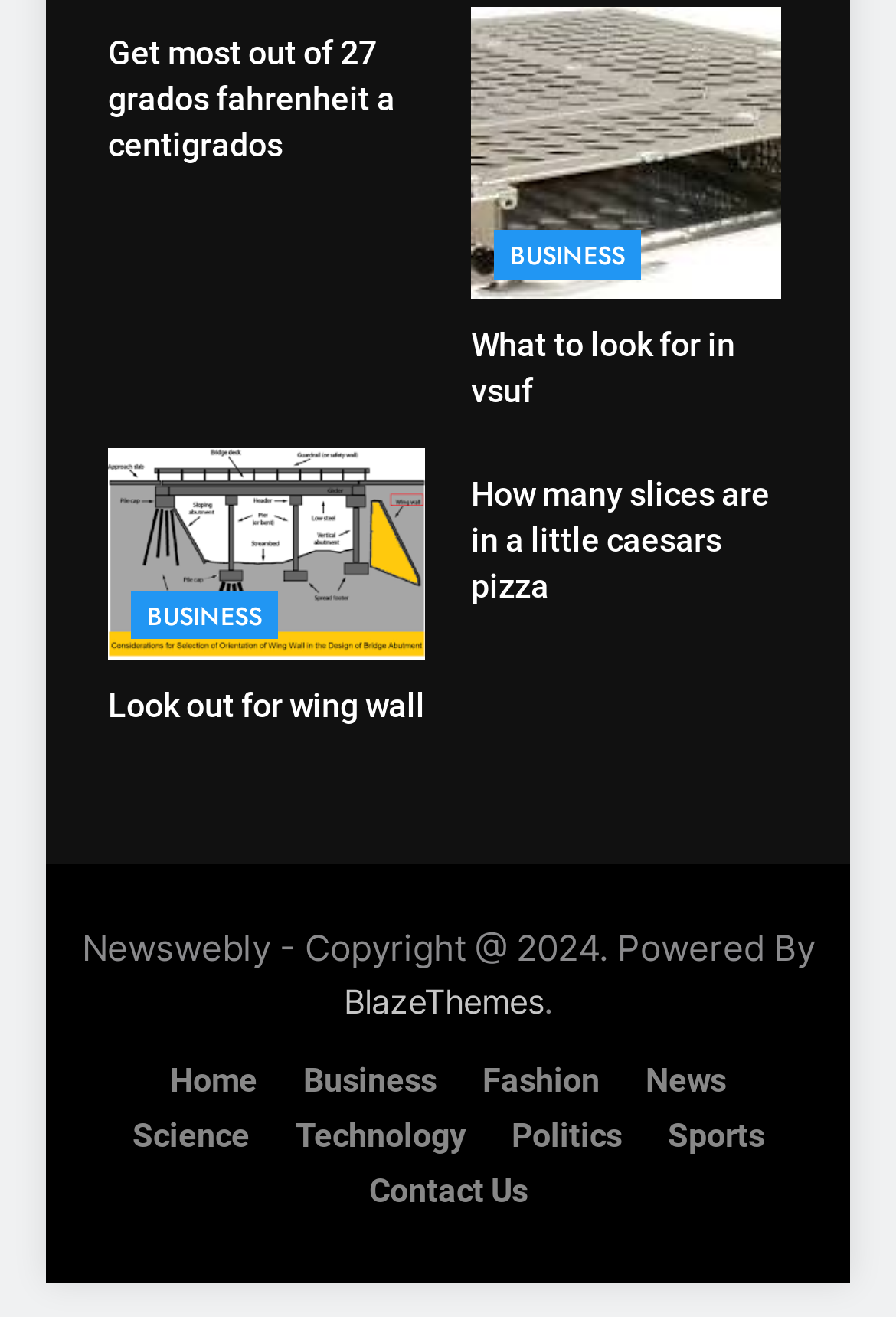Point out the bounding box coordinates of the section to click in order to follow this instruction: "View the BUSINESS section".

[0.551, 0.175, 0.715, 0.212]